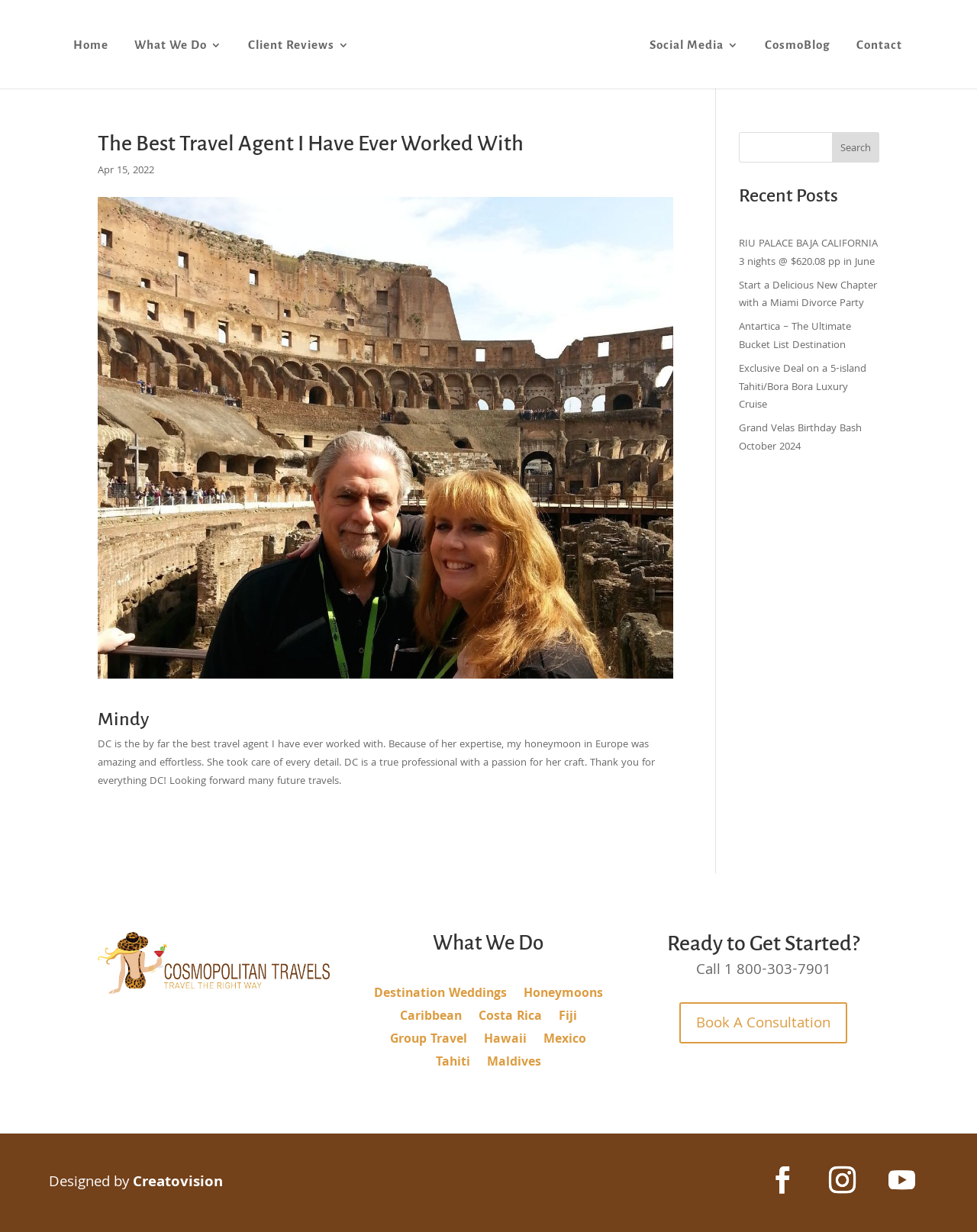Can you find the bounding box coordinates for the element that needs to be clicked to execute this instruction: "Book a consultation"? The coordinates should be given as four float numbers between 0 and 1, i.e., [left, top, right, bottom].

[0.695, 0.814, 0.867, 0.847]